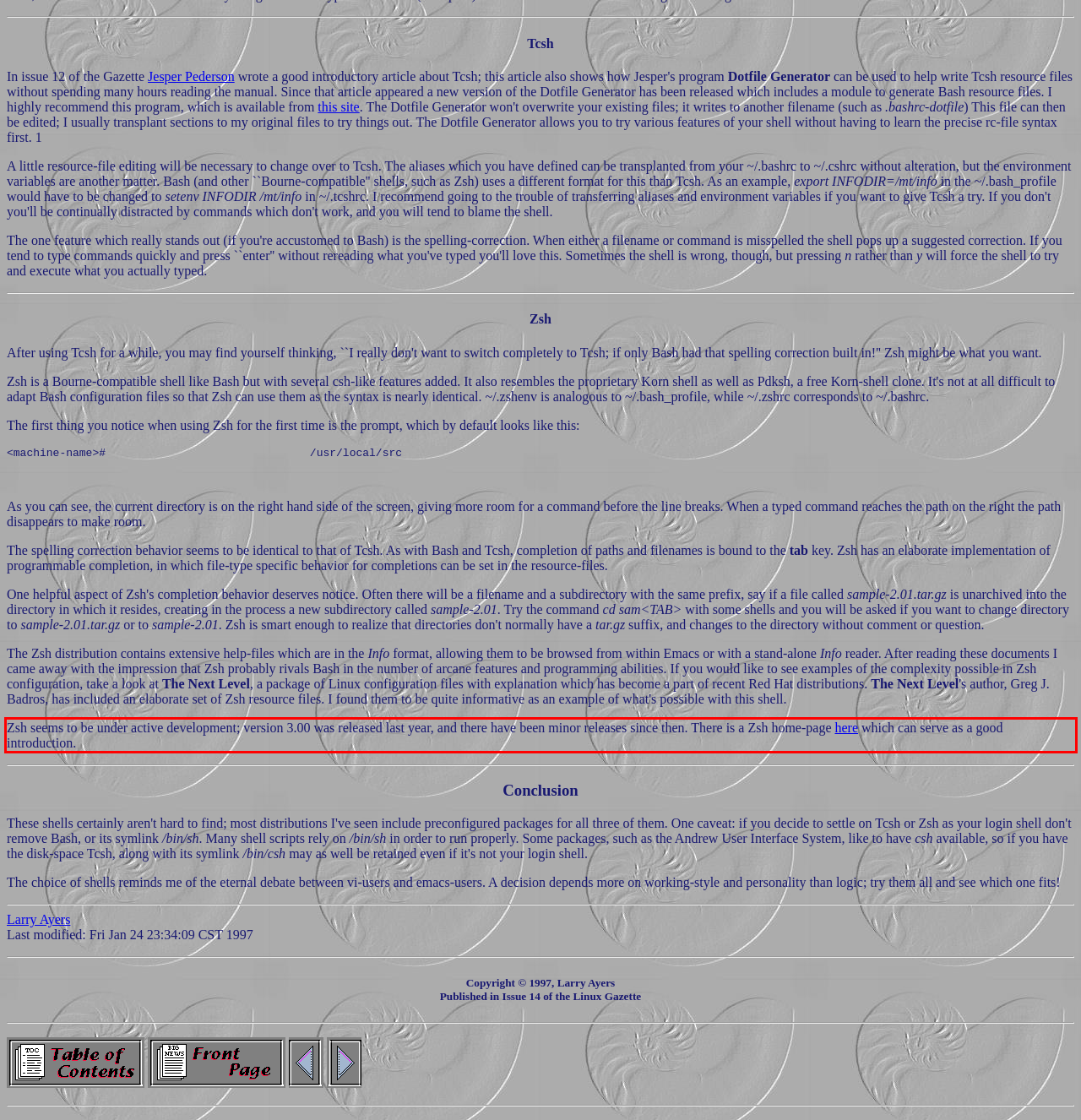Please extract the text content within the red bounding box on the webpage screenshot using OCR.

Zsh seems to be under active development; version 3.00 was released last year, and there have been minor releases since then. There is a Zsh home-page here which can serve as a good introduction.